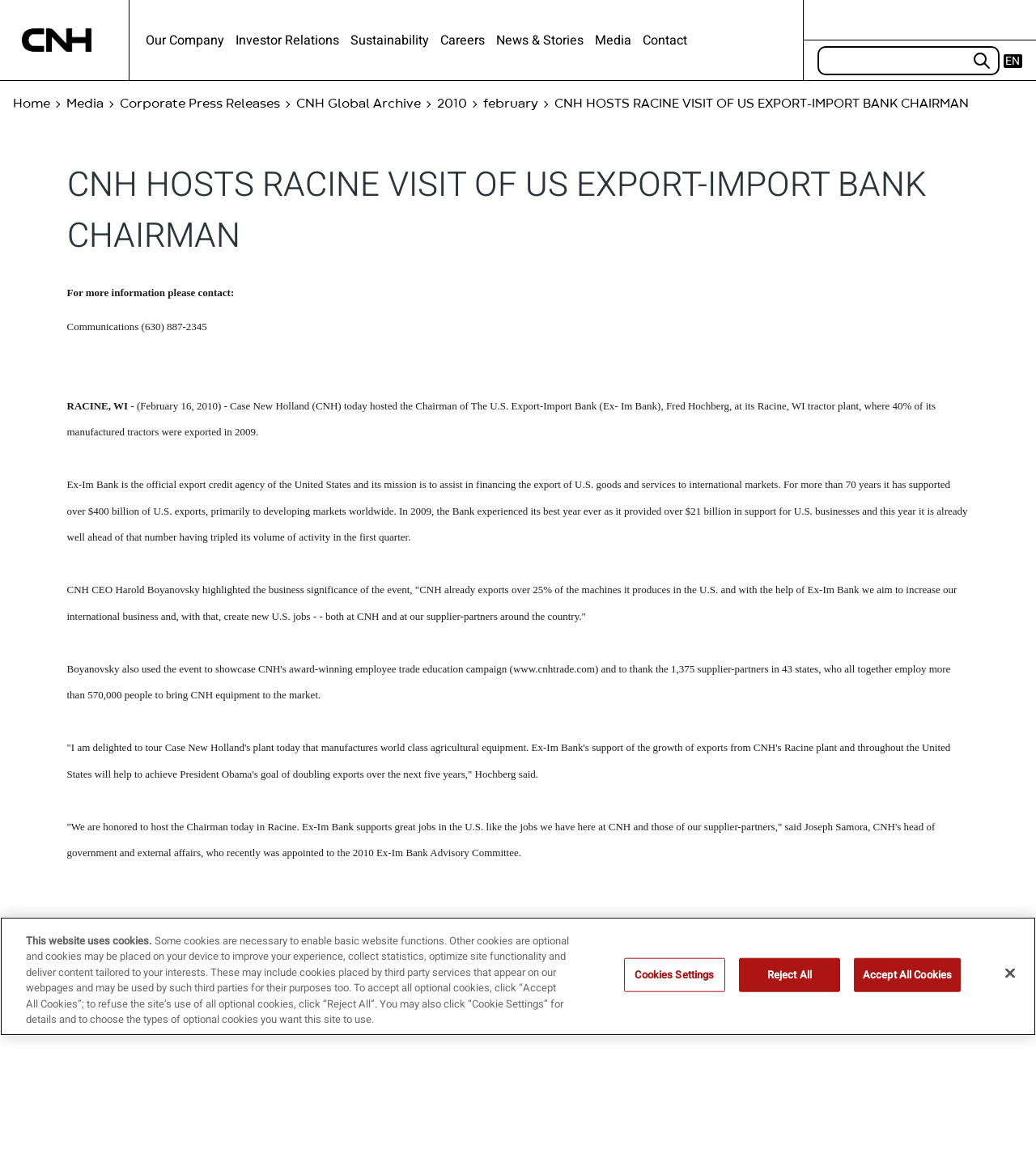Determine the bounding box coordinates of the area to click in order to meet this instruction: "Click on the 'Find Local Food' button".

None